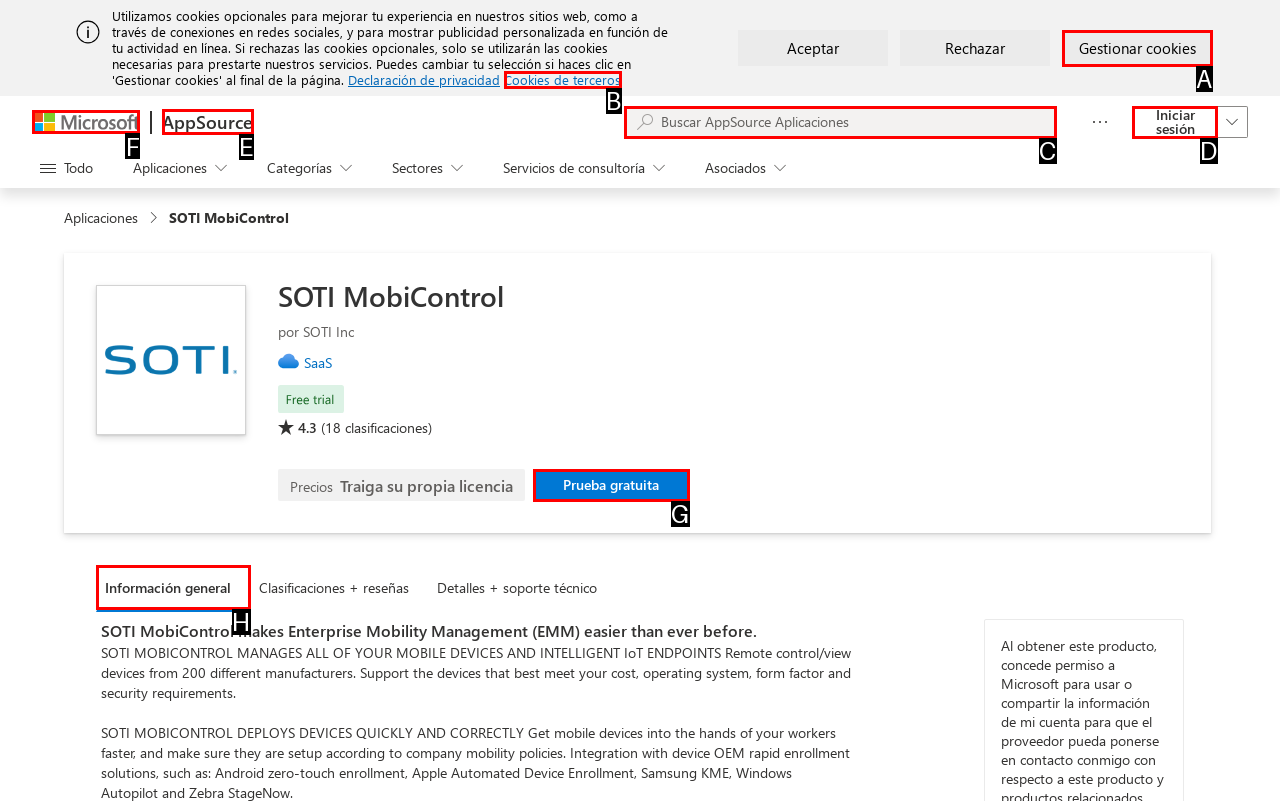Determine which option should be clicked to carry out this task: Click on Microsoft link
State the letter of the correct choice from the provided options.

F